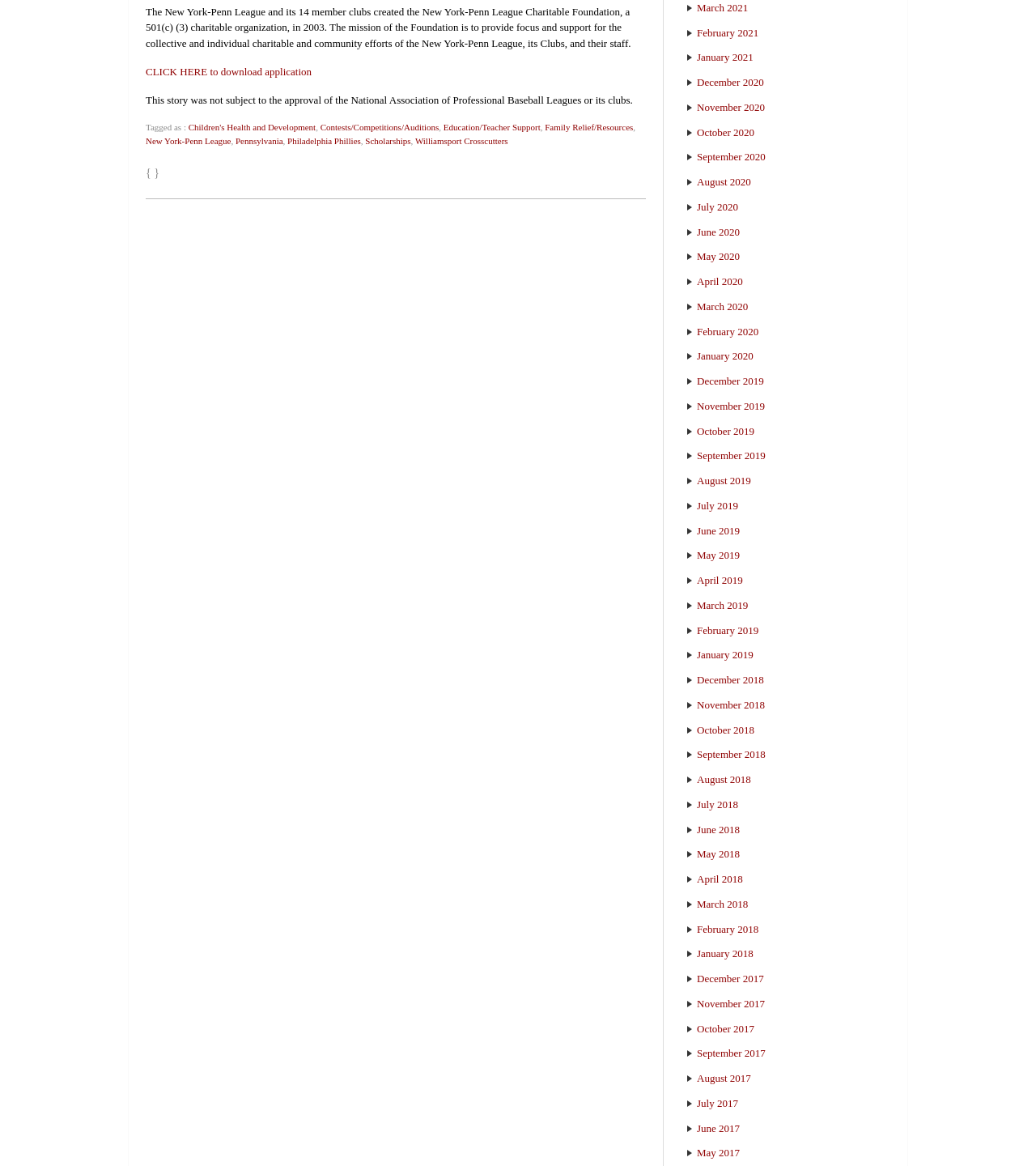Identify the bounding box coordinates of the clickable section necessary to follow the following instruction: "visit New York-Penn League". The coordinates should be presented as four float numbers from 0 to 1, i.e., [left, top, right, bottom].

[0.141, 0.117, 0.223, 0.125]